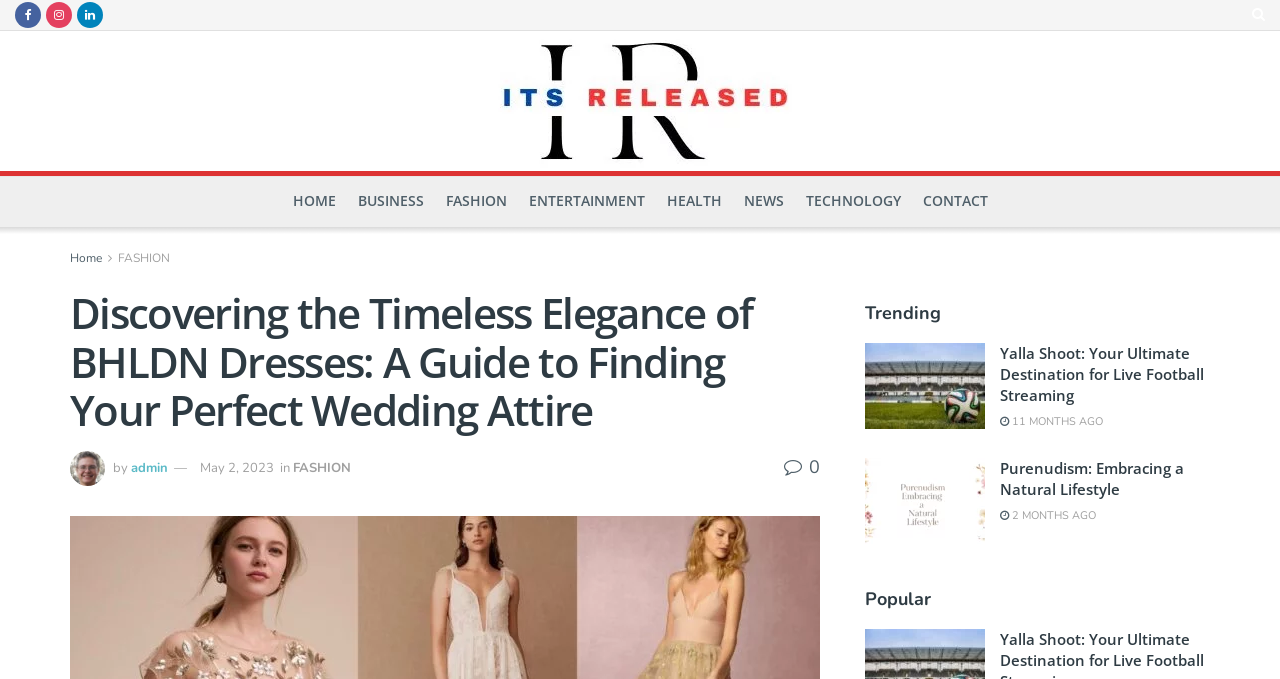What is the author of the article below the main heading?
Kindly offer a detailed explanation using the data available in the image.

I looked at the article section below the main heading and found the author's name 'admin' next to the date 'May 2, 2023'.